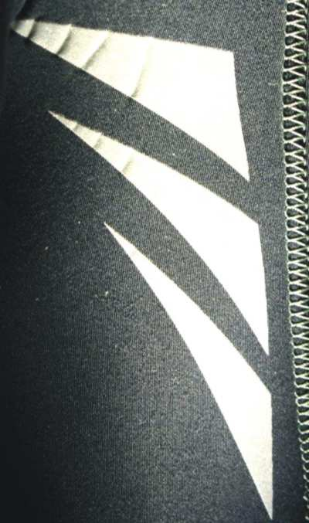Explain what the image portrays in a detailed manner.

The image showcases a close-up view of a sleek, black wetsuit, characterized by striking white accents in a dynamic pattern. These accent lines suggest a sporty and modern design, emphasizing functionality and style for underwater activities. The visible zipper along the edge hints at the wetsuit's practical use, providing ease of entry. This design is ideally suited for divers, particularly those participating in courses focused on low visibility conditions, as indicated in the surrounding content, which highlights techniques and preparations necessary for diving in challenging environments.